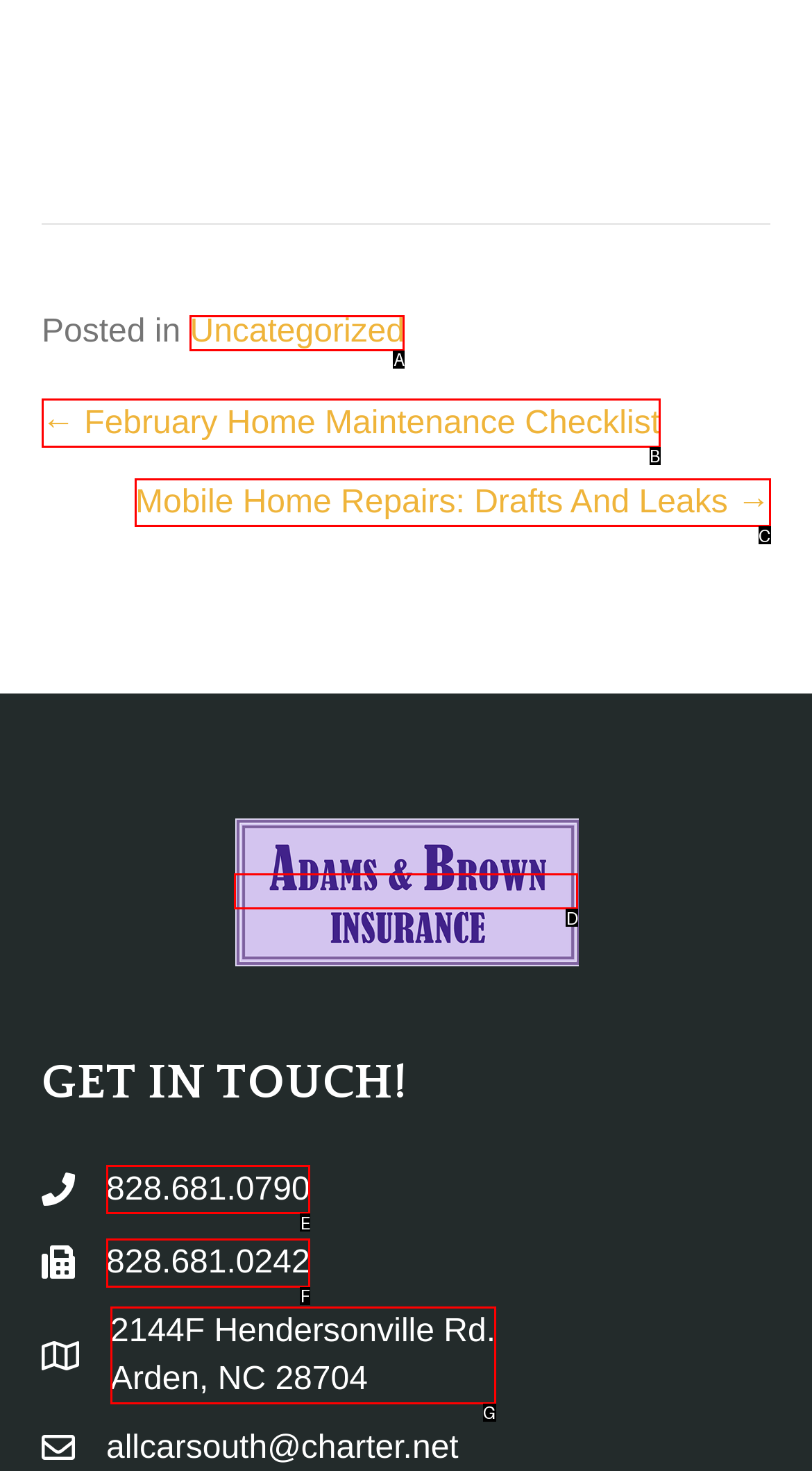Given the description: Uncategorized
Identify the letter of the matching UI element from the options.

A